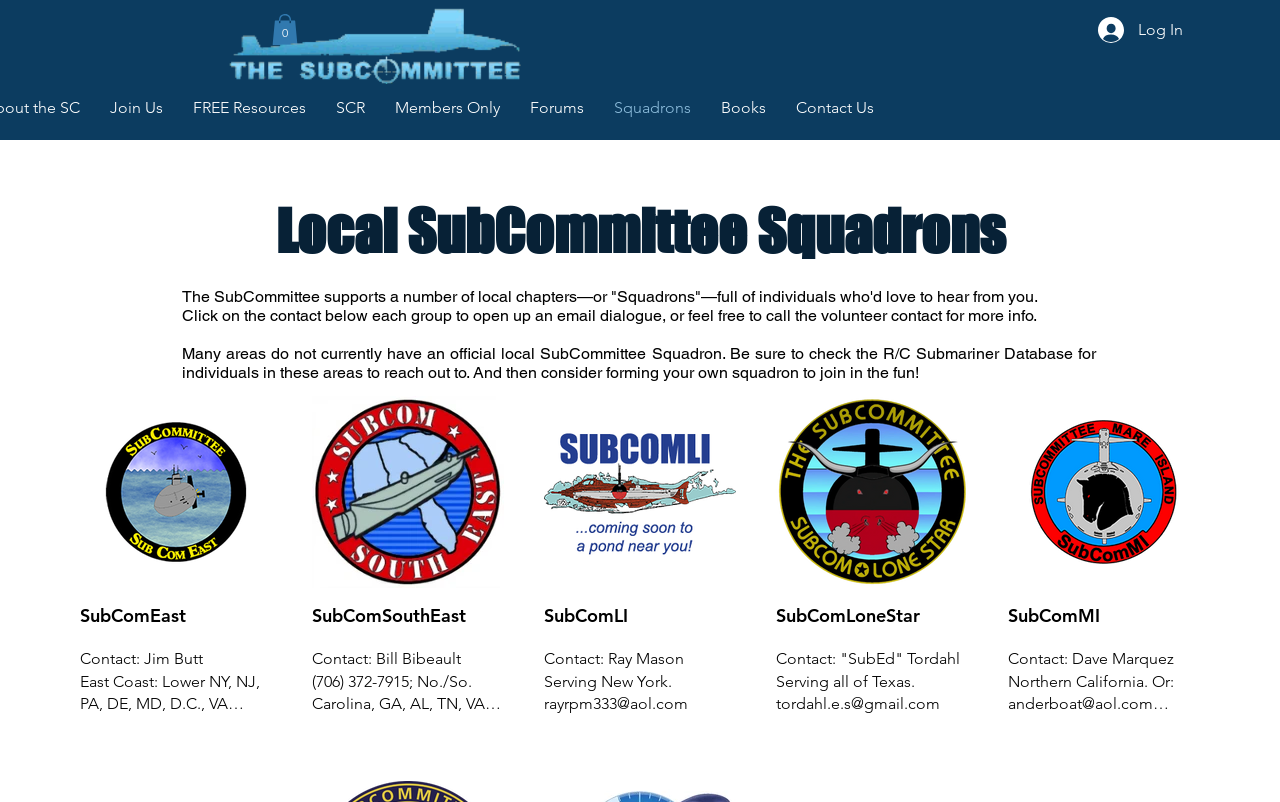Find the bounding box coordinates of the UI element according to this description: "0".

[0.212, 0.017, 0.233, 0.056]